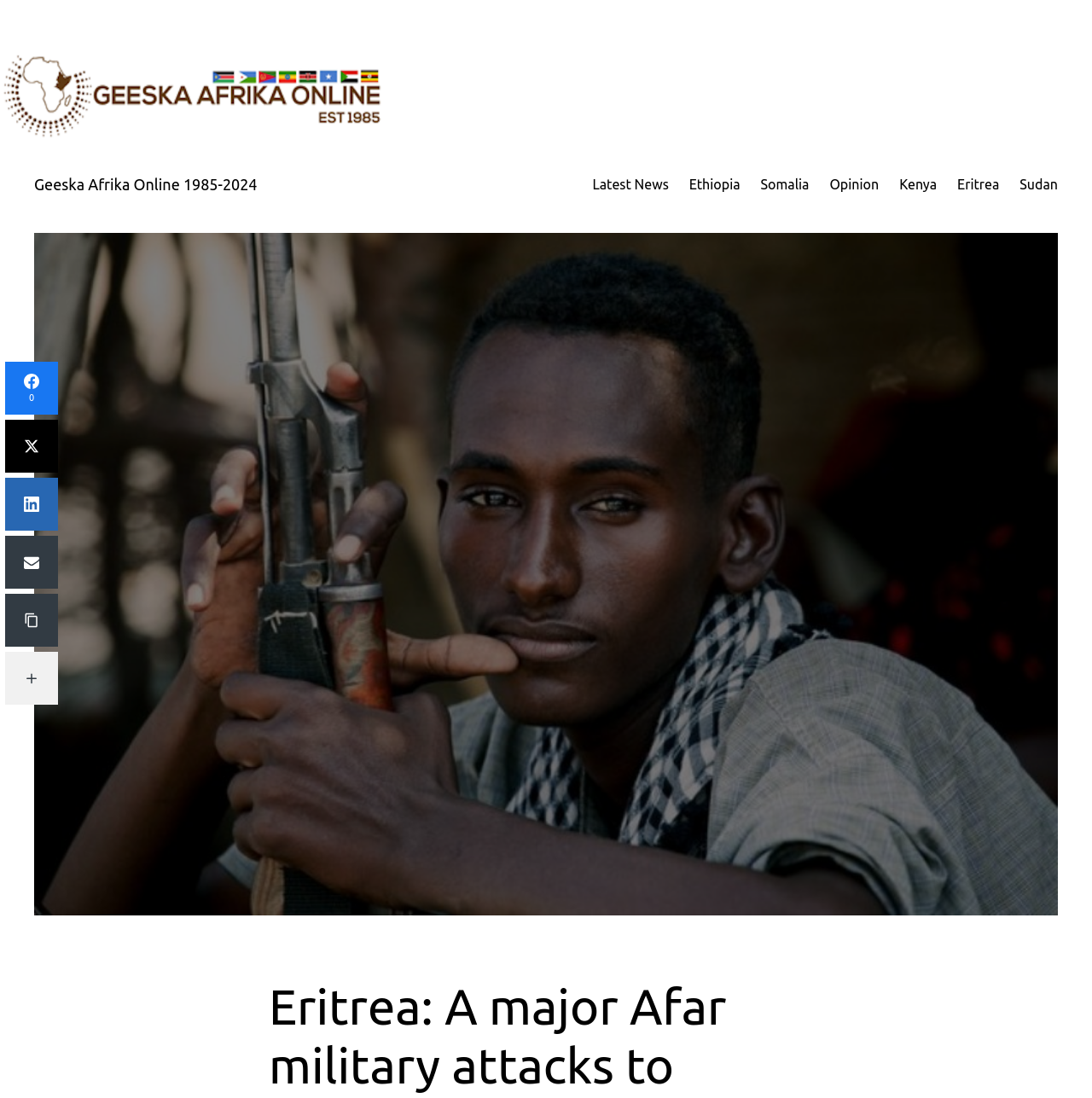From the element description: "parent_node: Email aria-label="Email"", extract the bounding box coordinates of the UI element. The coordinates should be expressed as four float numbers between 0 and 1, in the order [left, top, right, bottom].

[0.005, 0.488, 0.053, 0.536]